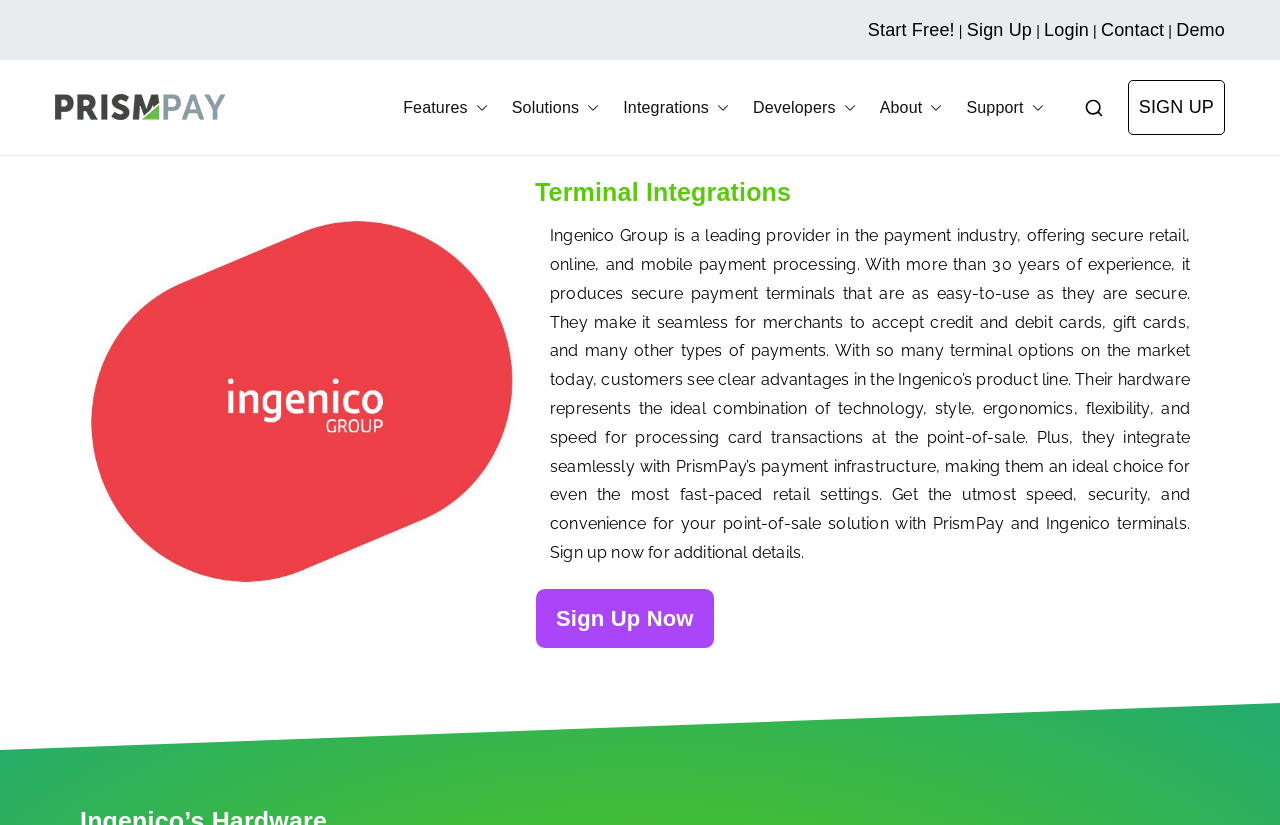Predict the bounding box coordinates for the UI element described as: "Contact". The coordinates should be four float numbers between 0 and 1, presented as [left, top, right, bottom].

[0.86, 0.024, 0.91, 0.048]